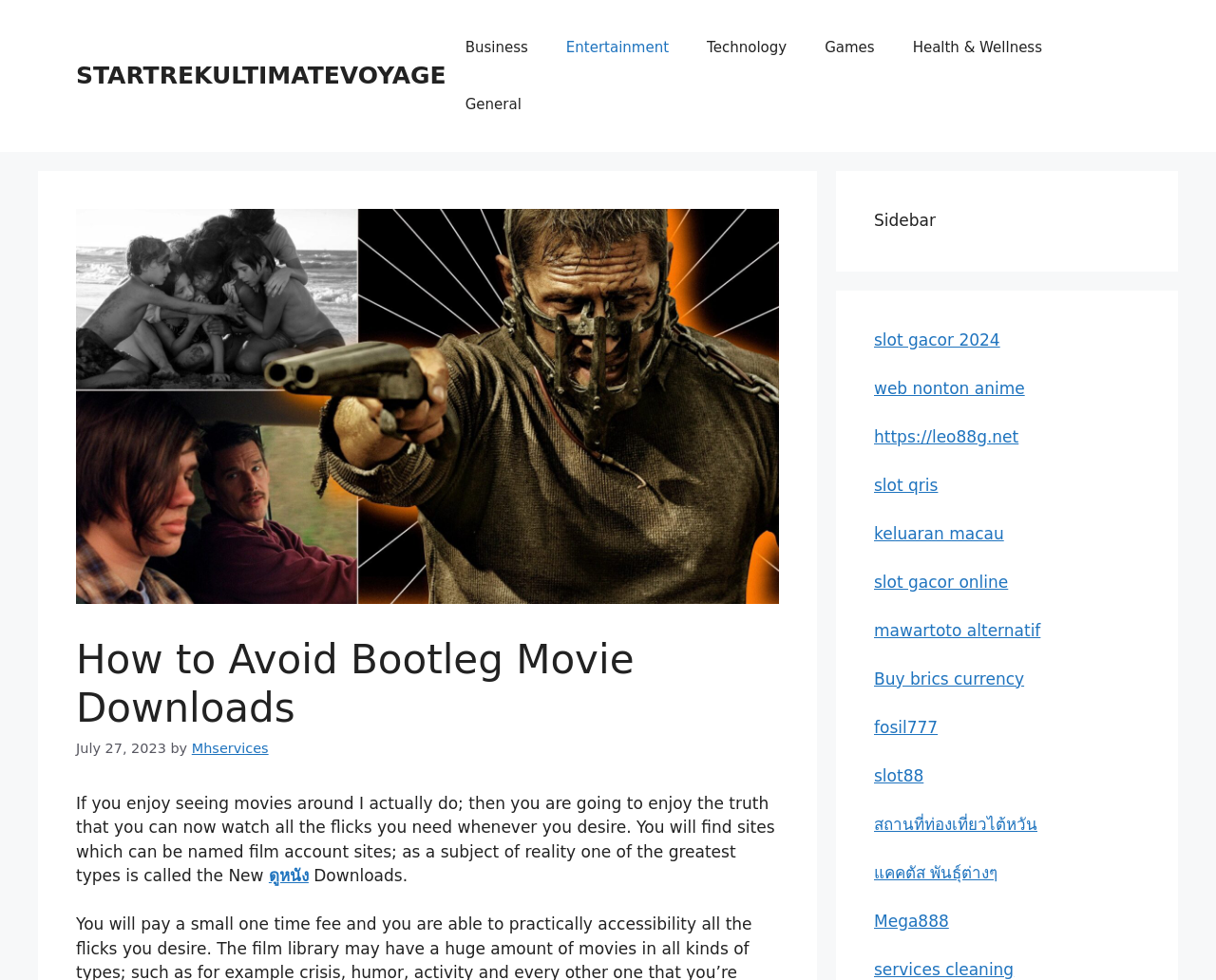Craft a detailed narrative of the webpage's structure and content.

The webpage is about avoiding bootleg movie downloads, specifically focusing on the topic of watching movies online. At the top, there is a banner with the site's name, "STARTREKULTIMATEVOYAGE", and a navigation menu with links to various categories such as Business, Entertainment, Technology, Games, Health & Wellness, and General.

Below the navigation menu, there is a header section with a heading that reads "How to Avoid Bootleg Movie Downloads" and a timestamp indicating the article was published on July 27, 2023. The author's name, "Mhservices", is also mentioned.

The main content of the webpage is a paragraph of text that discusses the convenience of watching movies online and mentions film account sites, with a link to "ดูหนัง" (which means "watch movies" in Thai). The text also mentions downloads.

On the right side of the webpage, there is a complementary section with a sidebar that contains multiple links to various websites and topics, including online slots, anime, and travel destinations. There are 12 links in total, with topics ranging from "slot gacor online" to "แคคตัส พันธุ์ต่างๆ" (which means "cactus varieties" in Thai).